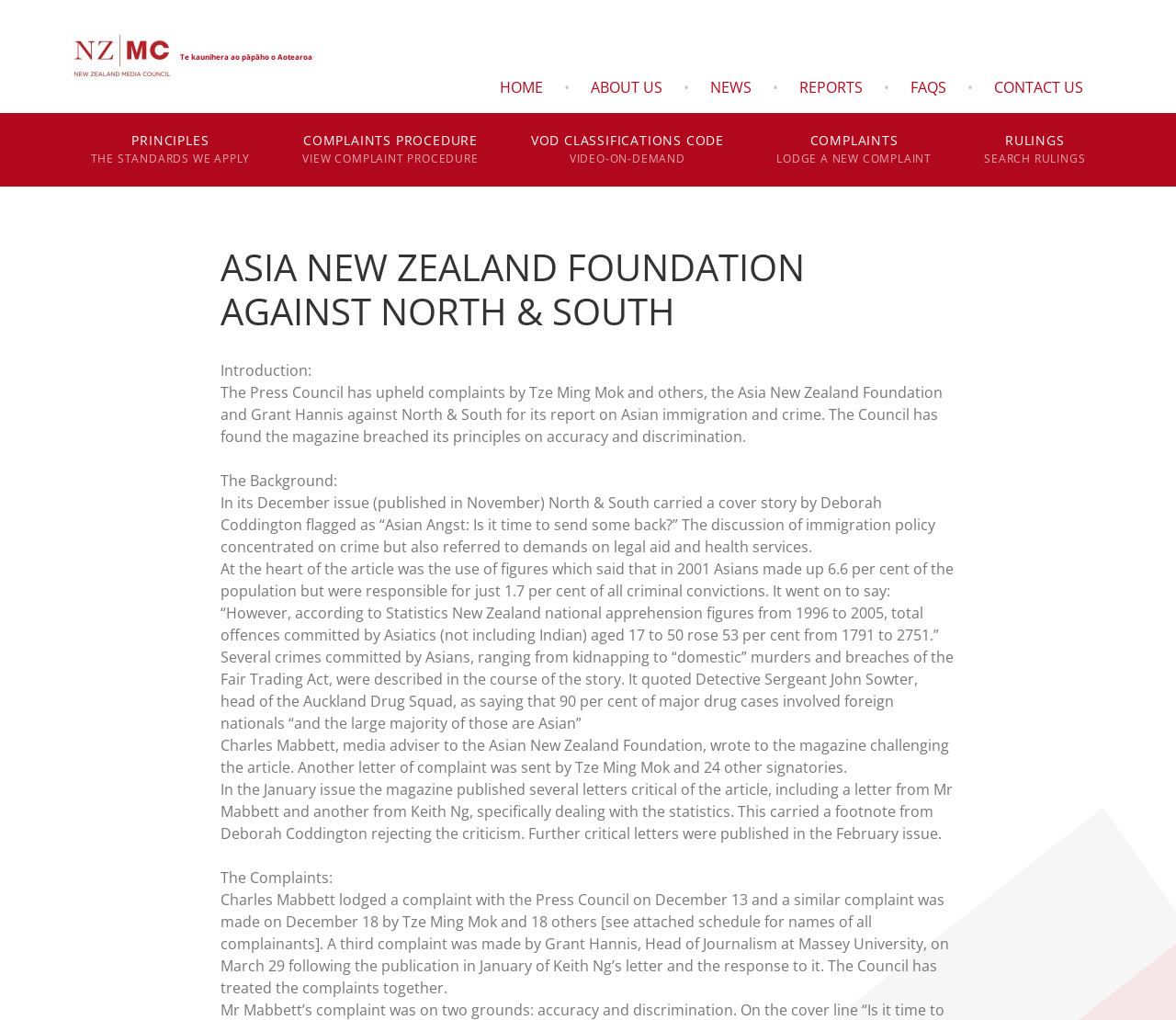Who wrote the article in North & South magazine?
Please answer using one word or phrase, based on the screenshot.

Deborah Coddington